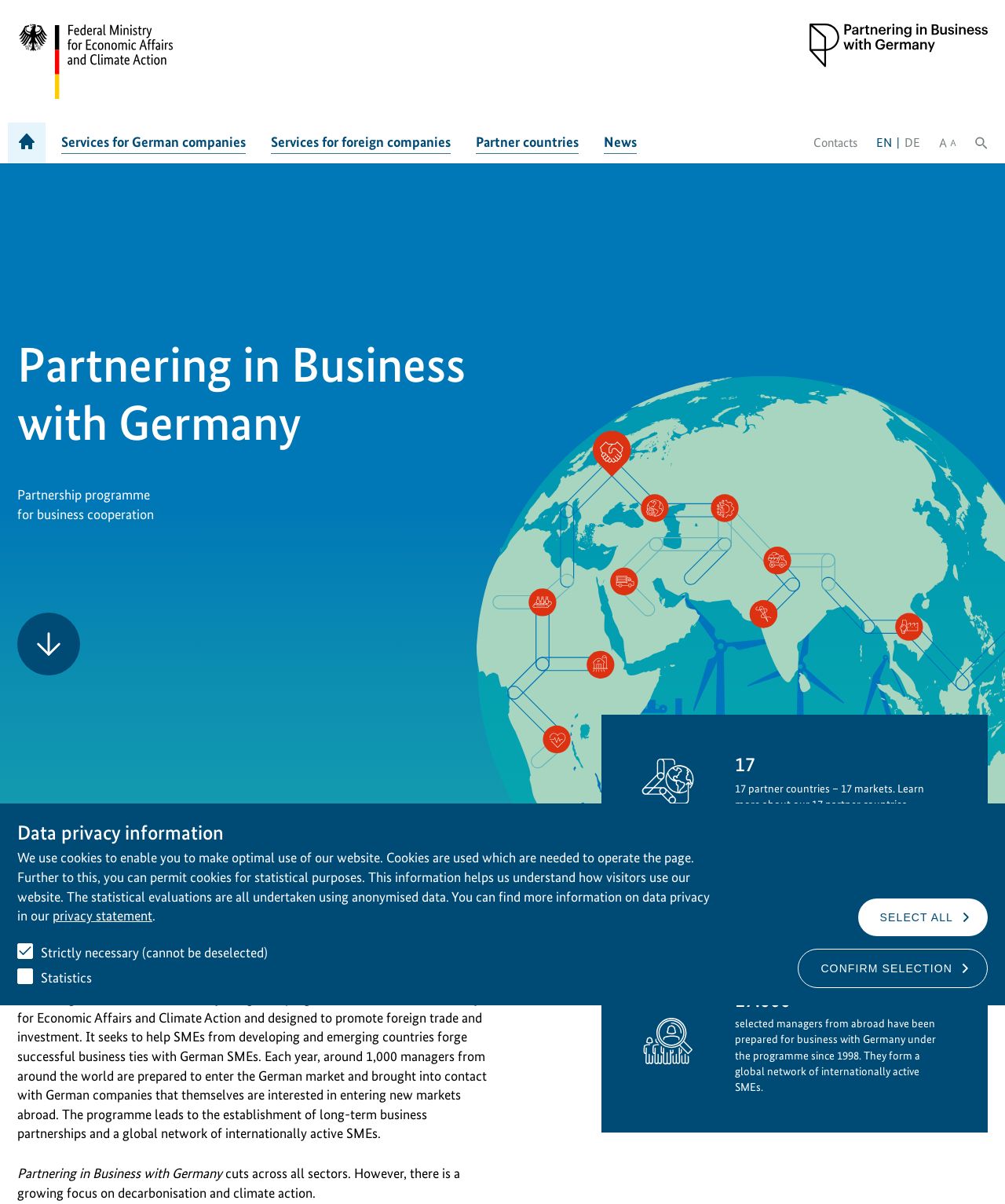Provide the bounding box coordinates of the HTML element described by the text: "Text vergrößern".

[0.934, 0.108, 0.952, 0.129]